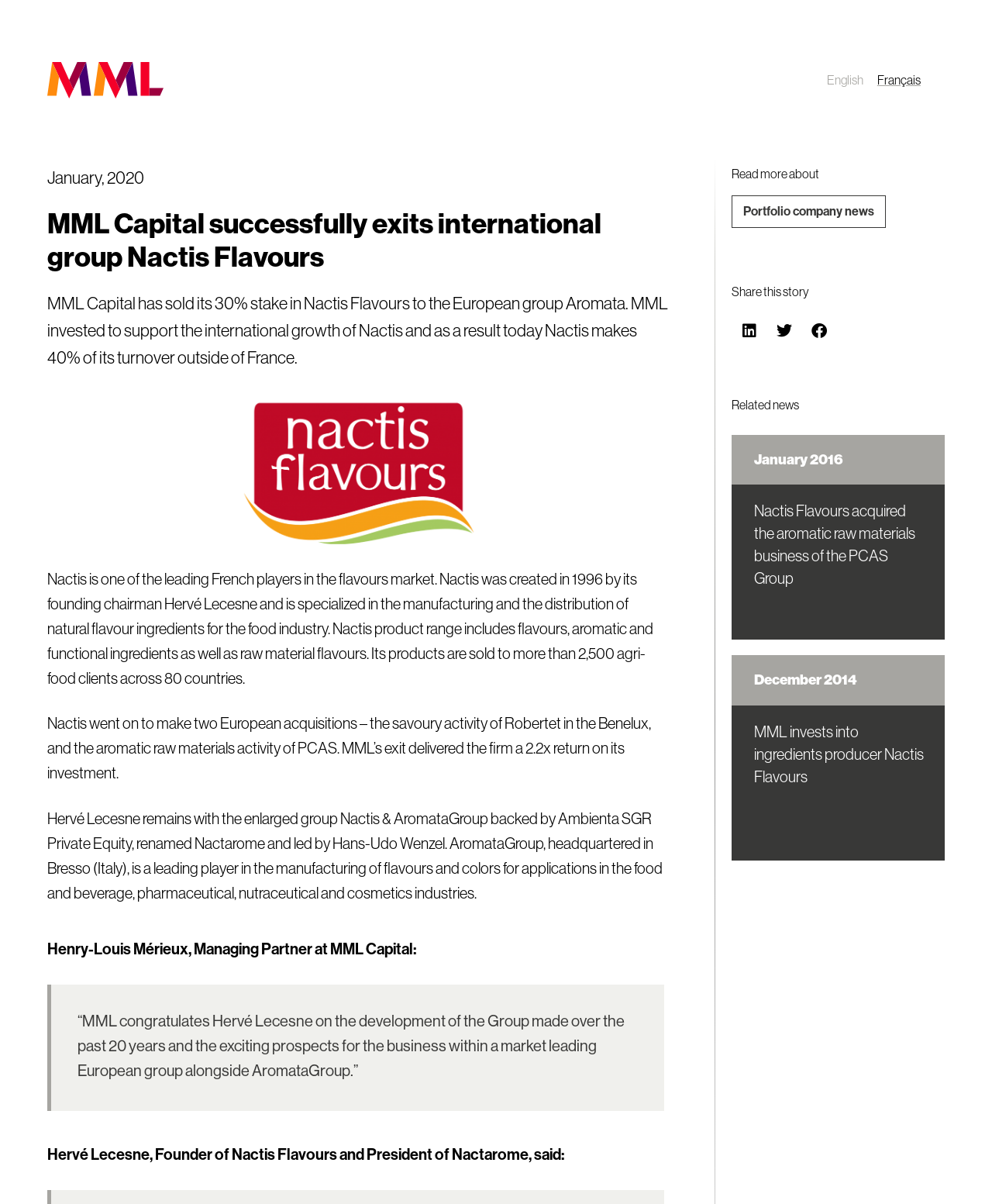Create an elaborate caption for the webpage.

The webpage is about MML Capital's successful exit from Nactis Flavours, a leading French player in the flavours market. At the top left of the page, there is a link to an unknown destination, followed by a time stamp indicating January 2020. Below this, there is a heading that reads "MML Capital successfully exits international group Nactis Flavours". 

To the right of the heading, there are two language options, "English" and "Français", which are links. Below the heading, there is a paragraph of text that describes MML Capital's investment in Nactis Flavours and its subsequent sale to the European group Aromata. 

Further down the page, there are three paragraphs of text that provide more information about Nactis Flavours, including its history, product range, and acquisitions. Below these paragraphs, there is a quote from Henry-Louis Mérieux, Managing Partner at MML Capital, followed by a quote from Hervé Lecesne, Founder of Nactis Flavours and President of Nactarome.

On the right side of the page, there are several sections. The first section has a heading "Read more about" and a link to "Portfolio company news". Below this, there is a section with a heading "Share this story" and three buttons to share the story on LinkedIn, Twitter, and Facebook. 

The next section has a heading "Related news" and lists three news articles with links, each with a time stamp indicating the month and year of the article. The articles are about Nactis Flavours acquiring the aromatic raw materials business of the PCAS Group, and MML's investment into Nactis Flavours.